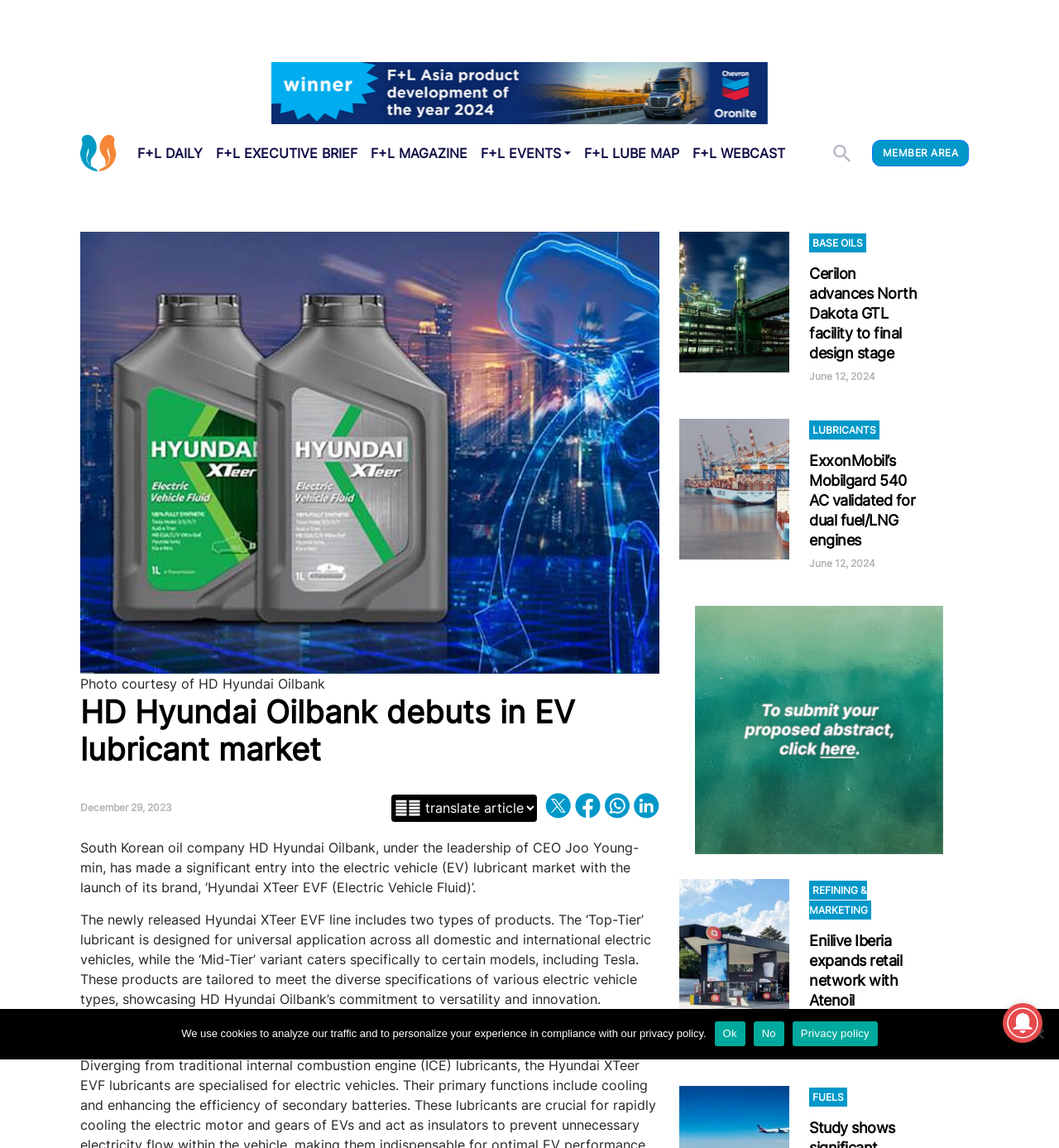Please specify the bounding box coordinates of the region to click in order to perform the following instruction: "Click the logo".

[0.076, 0.114, 0.111, 0.153]